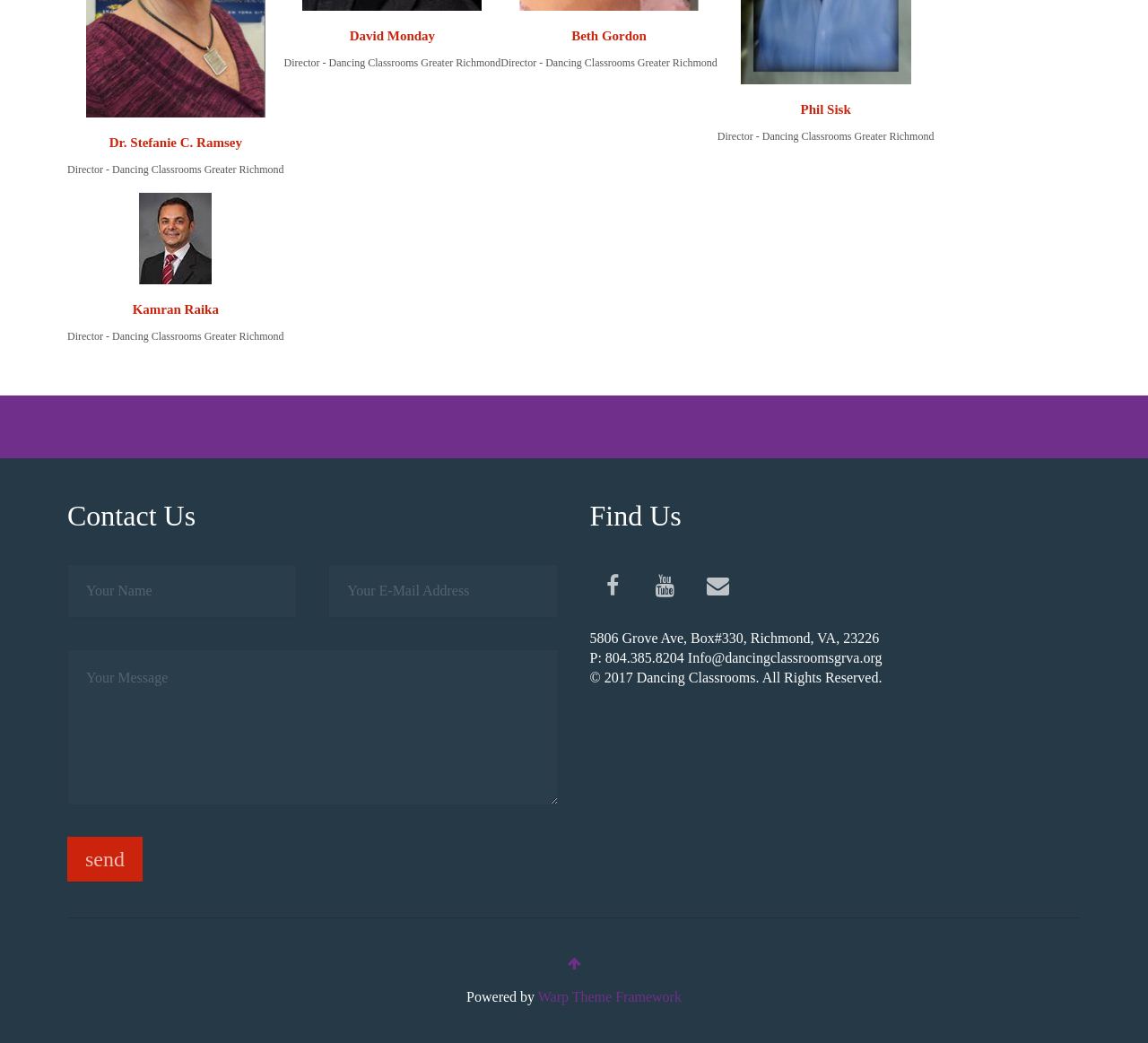Indicate the bounding box coordinates of the element that needs to be clicked to satisfy the following instruction: "Click the Instagram link". The coordinates should be four float numbers between 0 and 1, i.e., [left, top, right, bottom].

[0.606, 0.541, 0.645, 0.584]